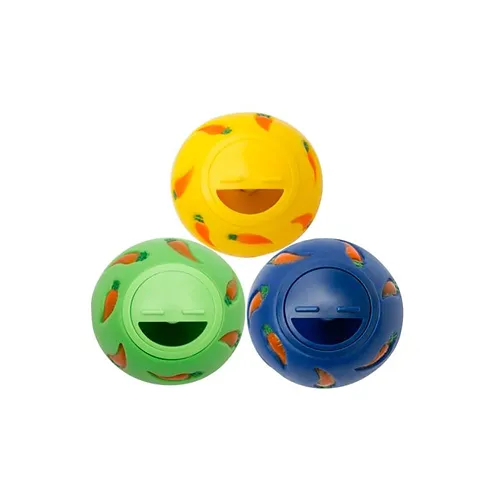How many color options are available for the Hedgehog Treat Balls?
Ensure your answer is thorough and detailed.

The Hedgehog Treat Balls come in three colorful options: a cheerful yellow ball adorned with carrot prints, a lively green ball, and a rich blue ball, also featuring fun carrot designs.